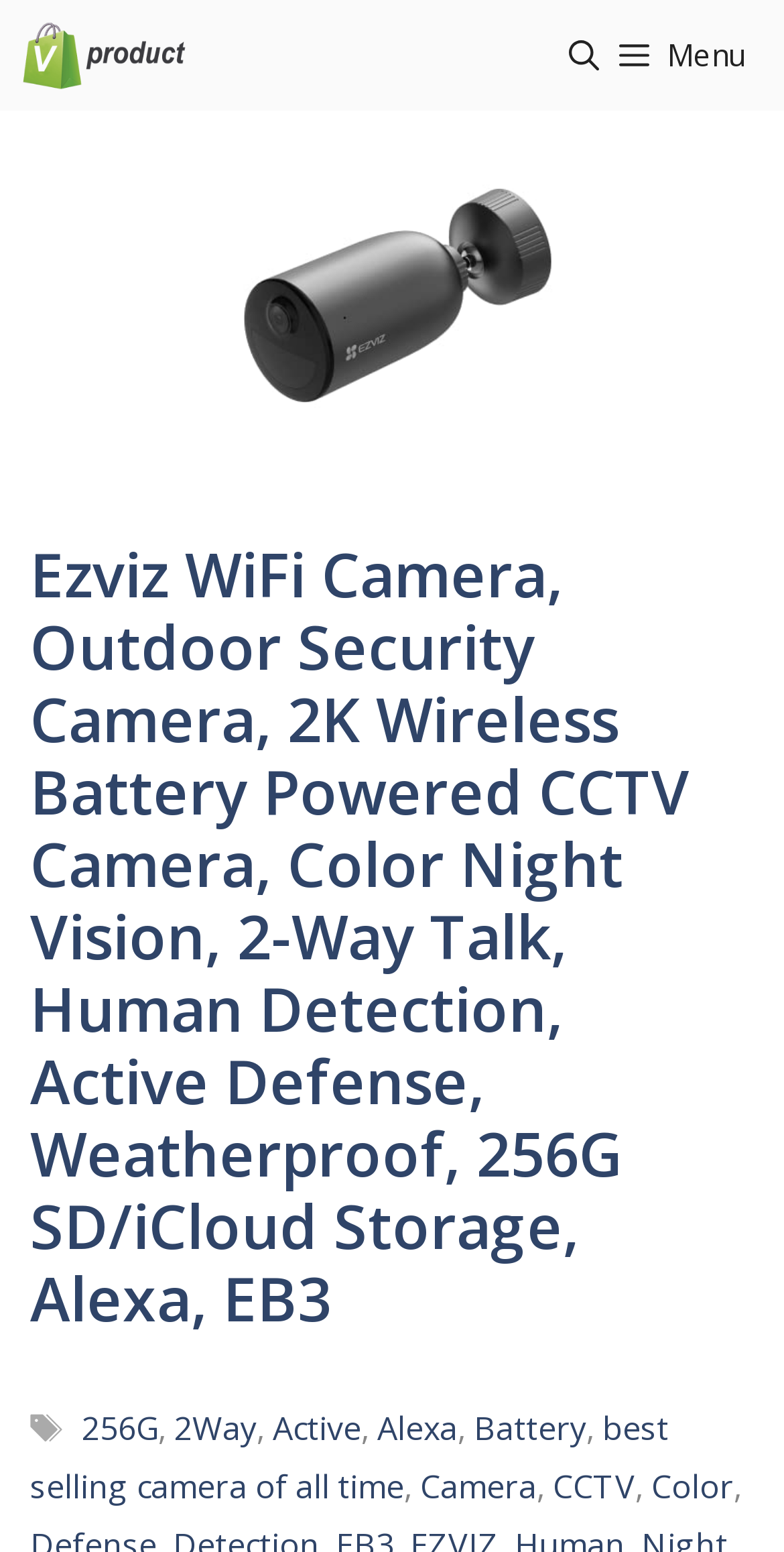Find the bounding box coordinates of the element to click in order to complete this instruction: "Search for Ezviz WiFi Camera". The bounding box coordinates must be four float numbers between 0 and 1, denoted as [left, top, right, bottom].

[0.713, 0.0, 0.777, 0.071]